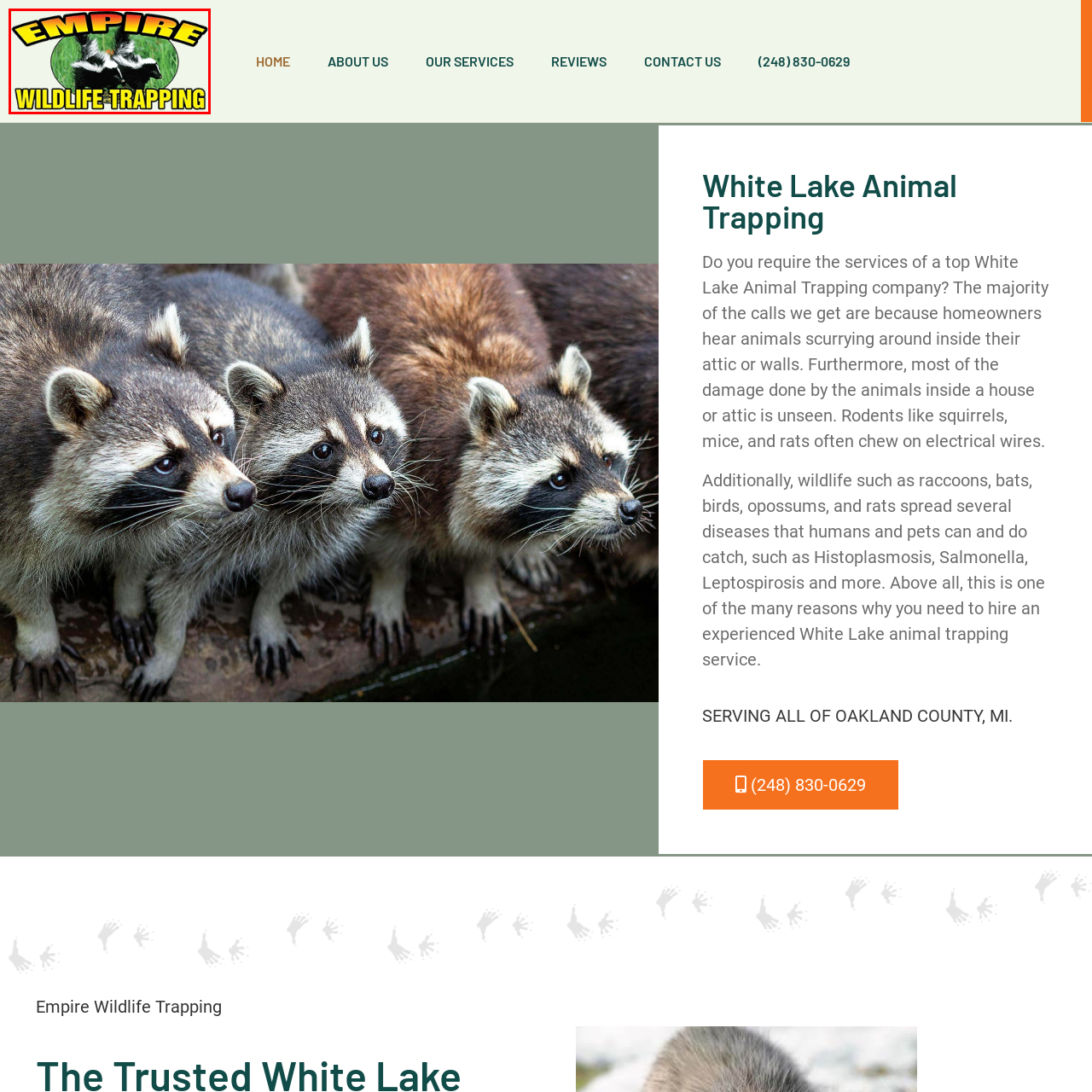What is the shape of the background behind the skunks?
Observe the image marked by the red bounding box and generate a detailed answer to the question.

The upper part of the logo features two illustrated skunks in a green oval background, which symbolizes the wildlife expertise of the company.